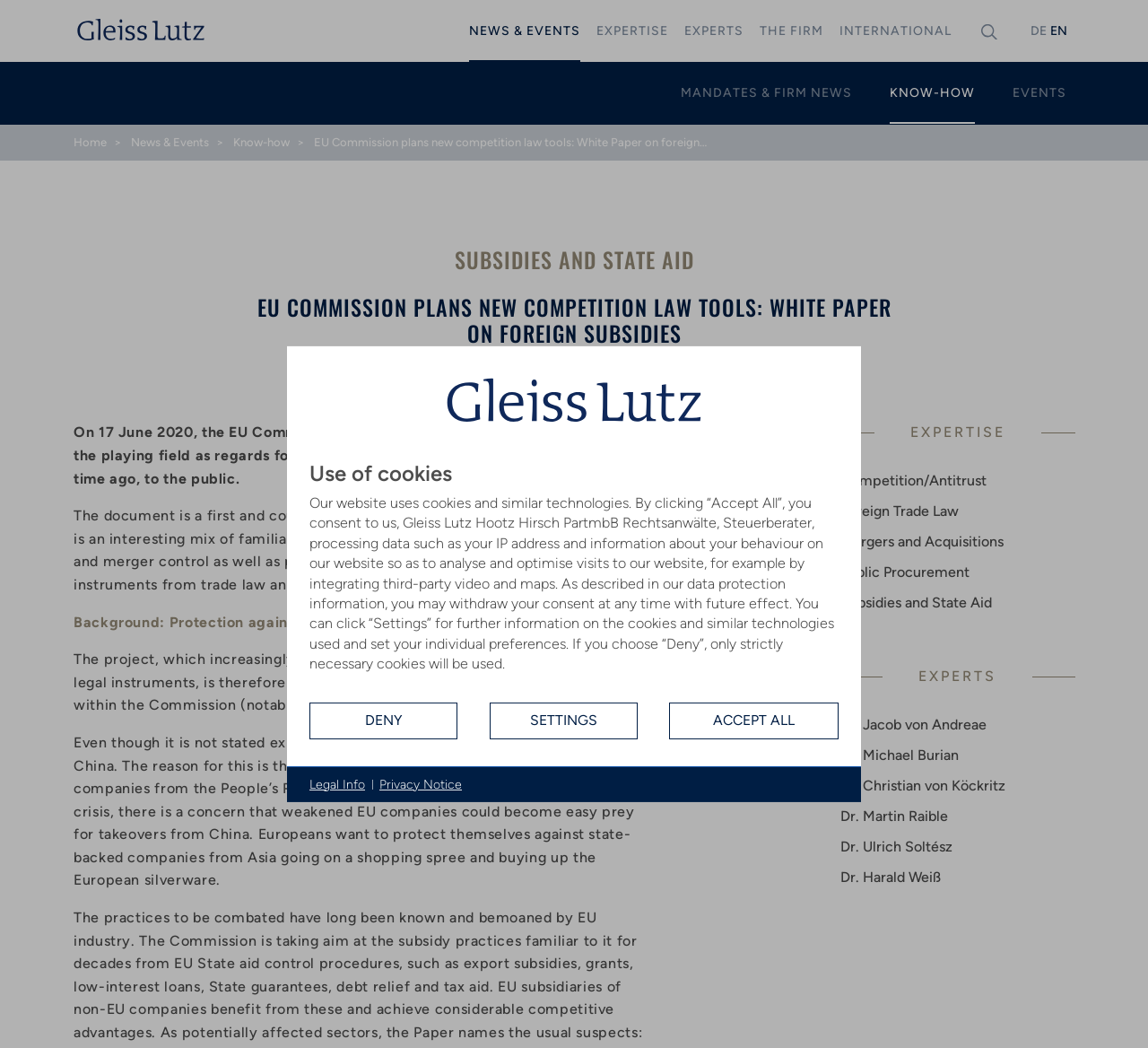Articulate a detailed summary of the webpage's content and design.

This webpage is about the EU Commission's plans for new competition law tools, specifically the White Paper on foreign subsidies. At the top left, there is a company logo of Gleiss Lutz. Below the logo, there are three links: "MANDATES & FIRM NEWS", "KNOW-HOW", and "EVENTS". 

To the right of the logo, there is a search bar with a magnifying glass icon and a "Search" button. Above the search bar, there are two language options: "DEUTSCH" and "ENGLISH". 

Below the top navigation, there is a breadcrumb navigation with links to "Home", "News & Events", "Know-how", and the current page, "EU Commission plans new competition law tools: White Paper on foreign subsidies". 

The main content of the webpage is divided into sections. The first section has a heading "SUBSIDIES AND STATE AID" and a subheading "EU COMMISSION PLANS NEW COMPETITION LAW TOOLS: WHITE PAPER ON FOREIGN SUBSIDIES". This section contains several paragraphs of text discussing the EU Commission's plans and their implications. 

Below this section, there are links to related expertise areas, including "Competition/Antitrust", "Foreign Trade Law", "Mergers and Acquisitions", "Public Procurement", and "Subsidies and State Aid". 

Further down, there is a section with links to experts in these areas, including Dr. Jacob von Andreae, Dr. Michael Burian, and several others. 

At the bottom of the page, there is a section about the use of cookies on the website, with options to "Accept All", "Settings", or "Deny" cookies. There are also links to "Legal Info" and "Privacy Notice".